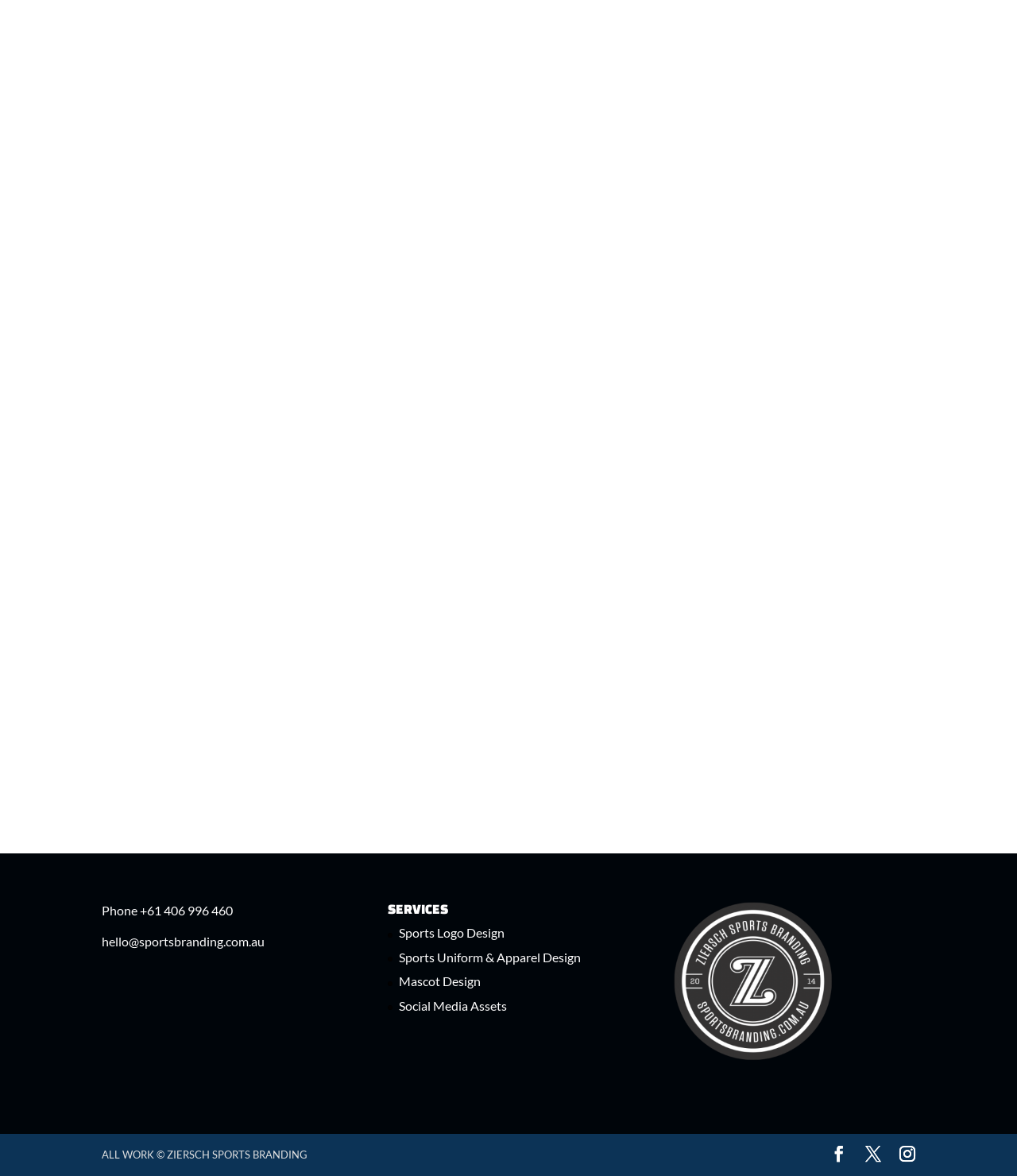What is the phone number on the webpage?
Look at the screenshot and give a one-word or phrase answer.

+61 406 996 460